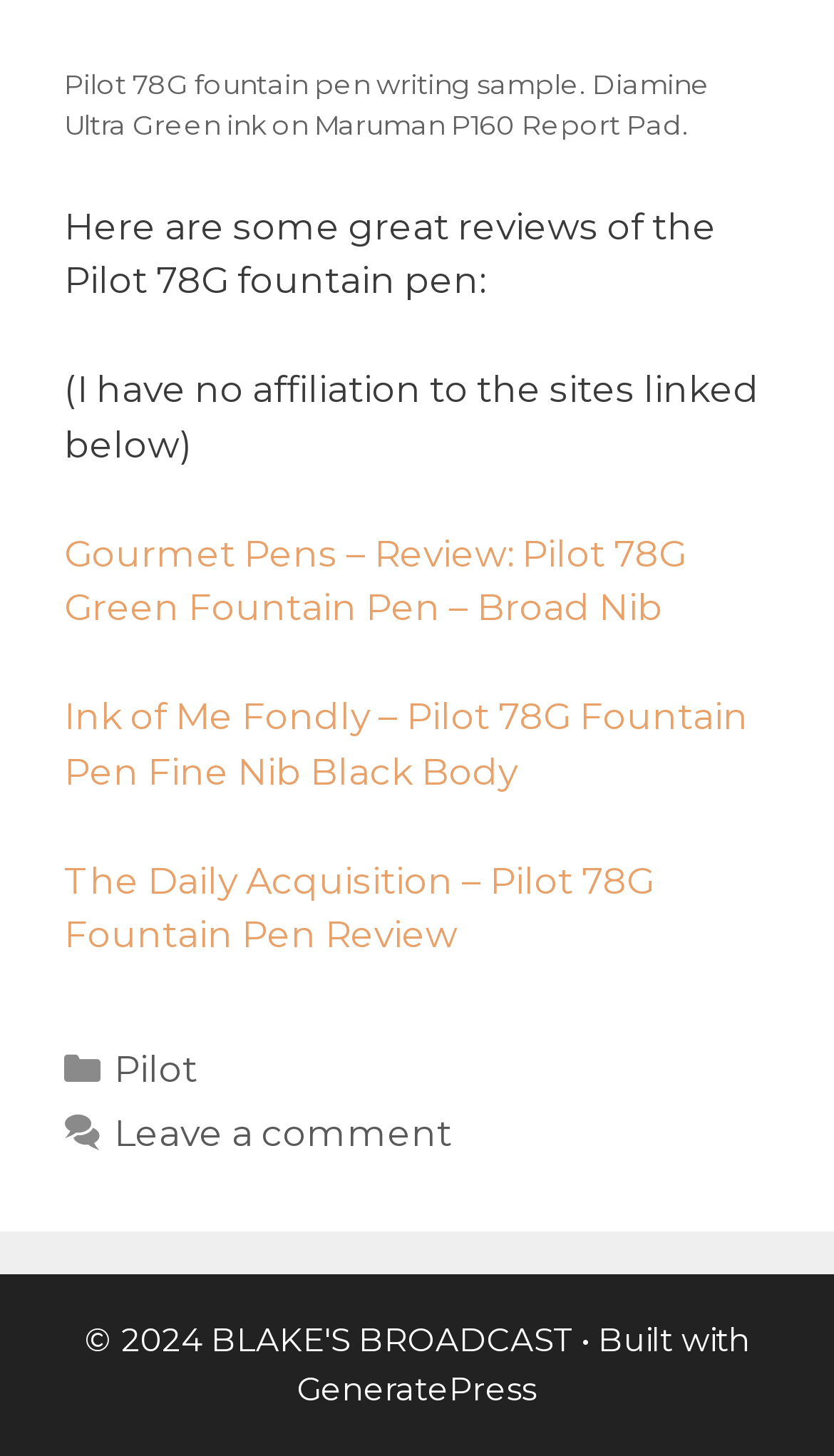Using the given element description, provide the bounding box coordinates (top-left x, top-left y, bottom-right x, bottom-right y) for the corresponding UI element in the screenshot: GeneratePress

[0.356, 0.939, 0.644, 0.967]